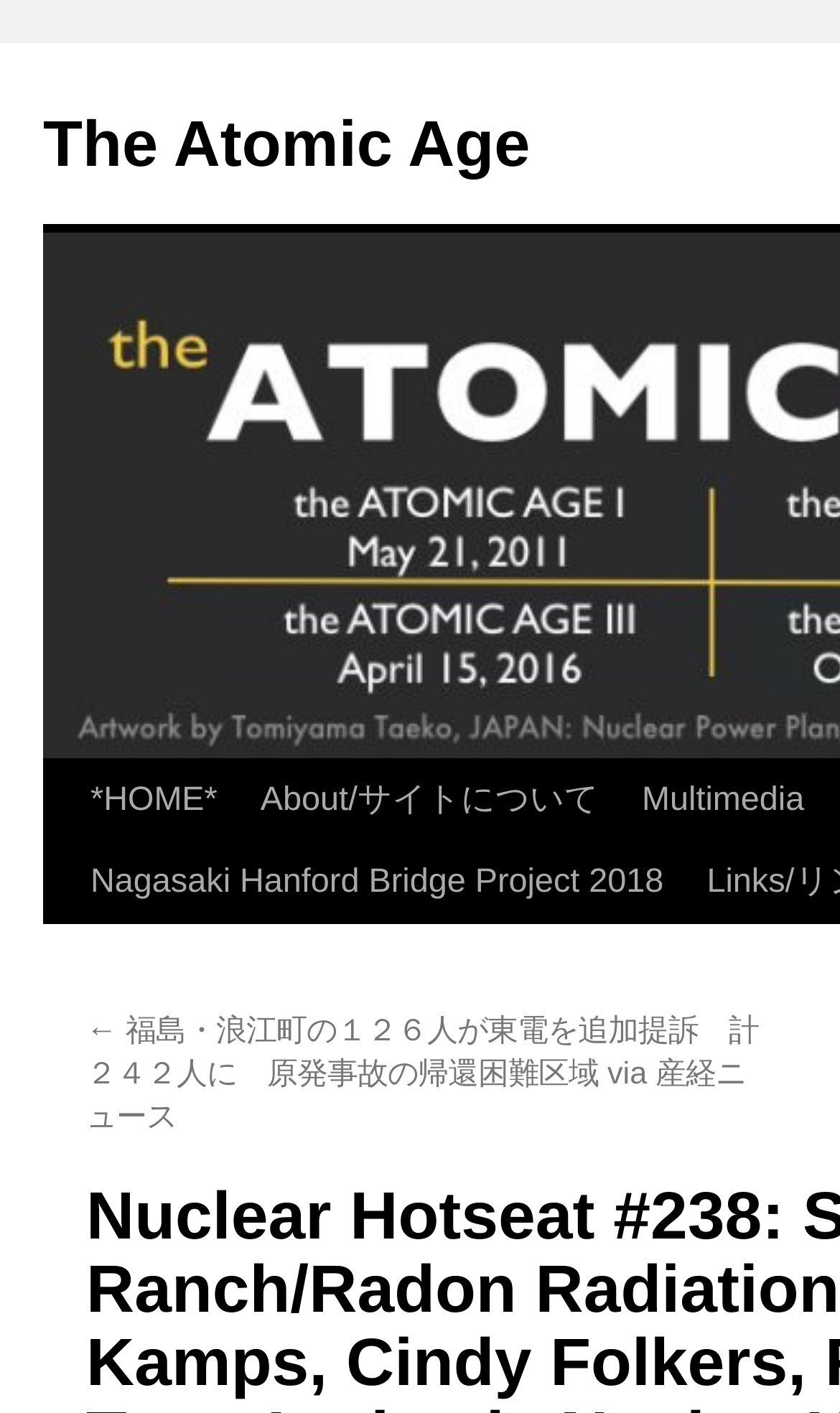Kindly respond to the following question with a single word or a brief phrase: 
What is the purpose of the 'Skip to content' link?

Accessibility